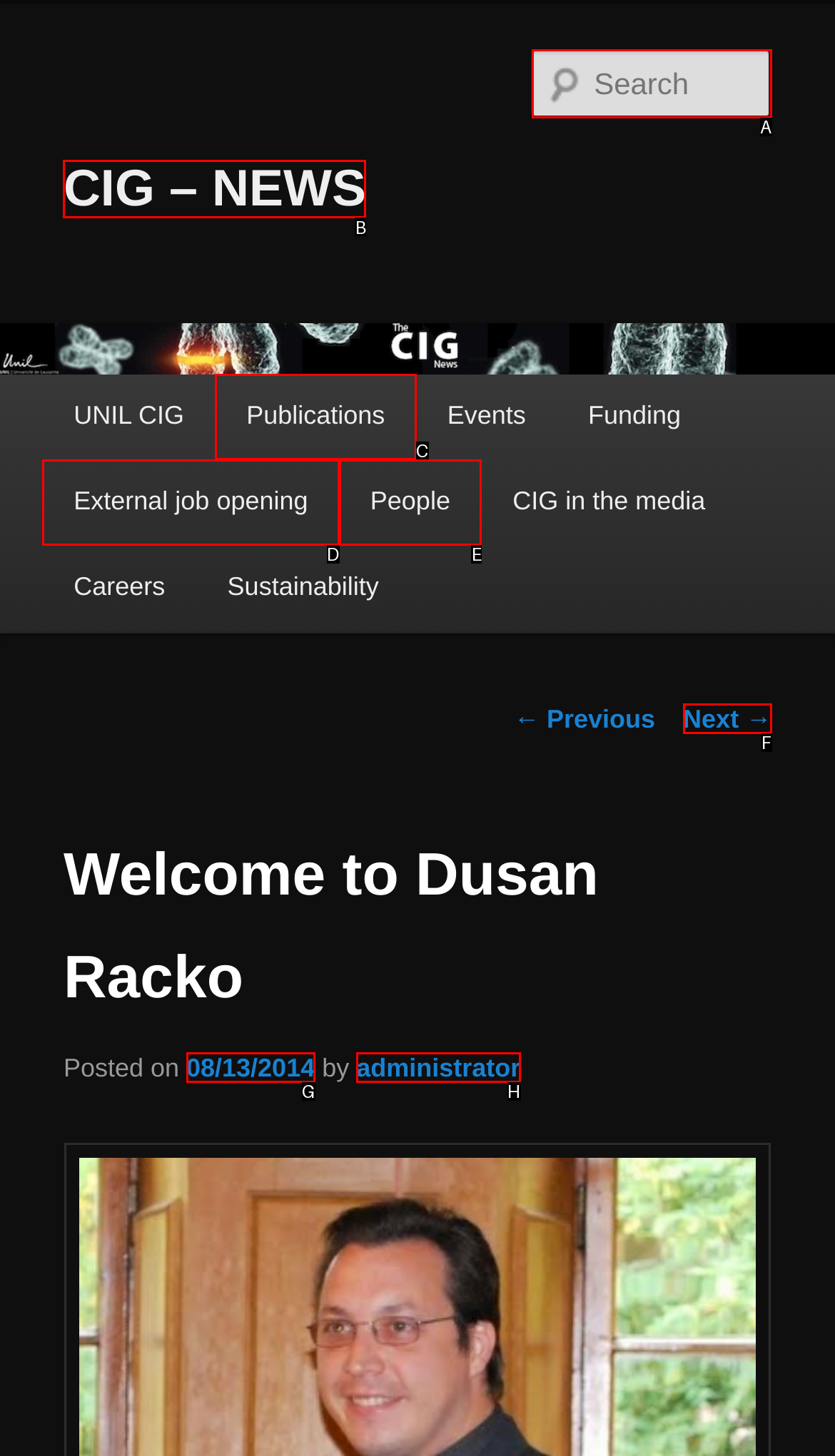Select the correct option from the given choices to perform this task: Search for something. Provide the letter of that option.

A